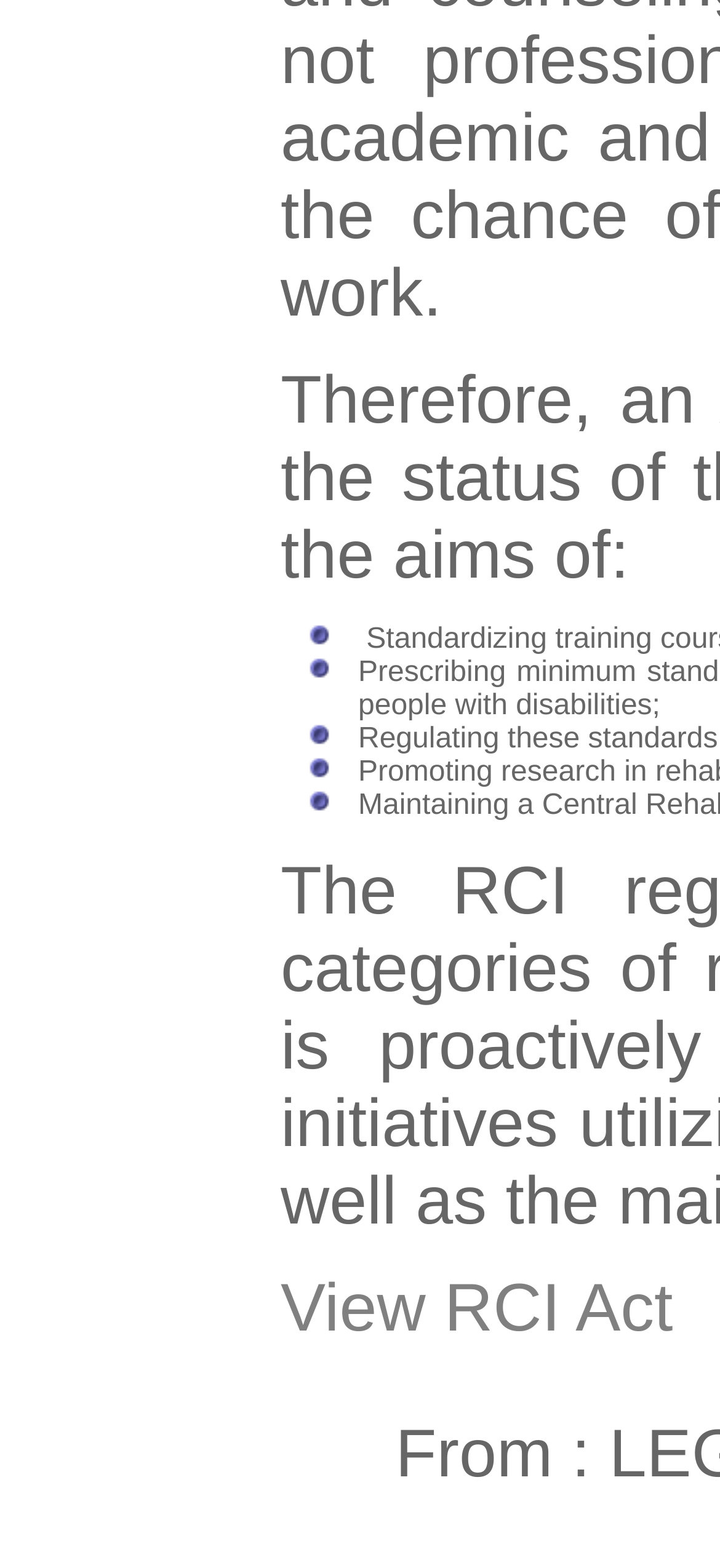Given the element description: "View", predict the bounding box coordinates of the UI element it refers to, using four float numbers between 0 and 1, i.e., [left, top, right, bottom].

[0.39, 0.81, 0.617, 0.858]